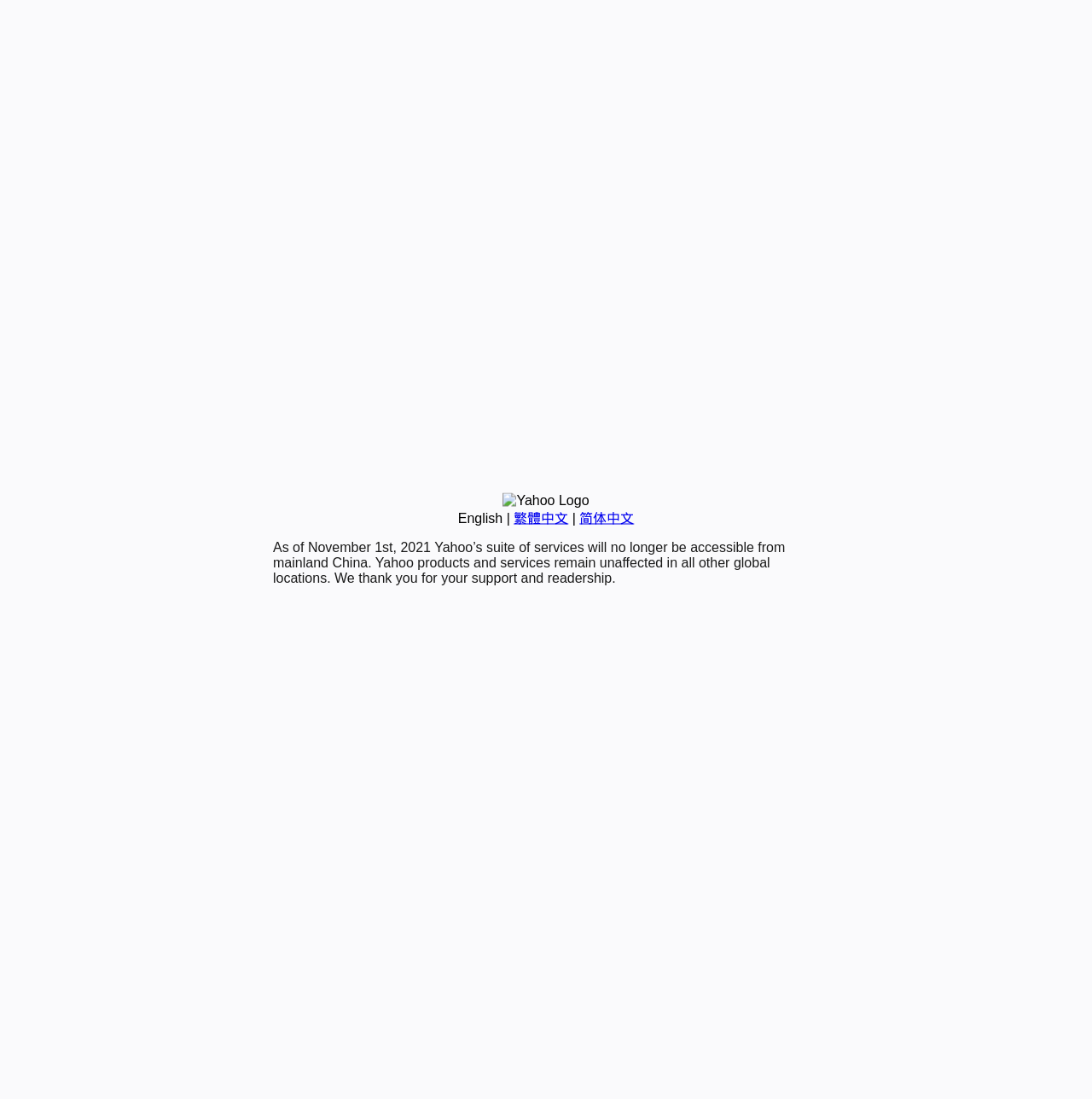Predict the bounding box coordinates for the UI element described as: "繁體中文". The coordinates should be four float numbers between 0 and 1, presented as [left, top, right, bottom].

[0.47, 0.465, 0.52, 0.478]